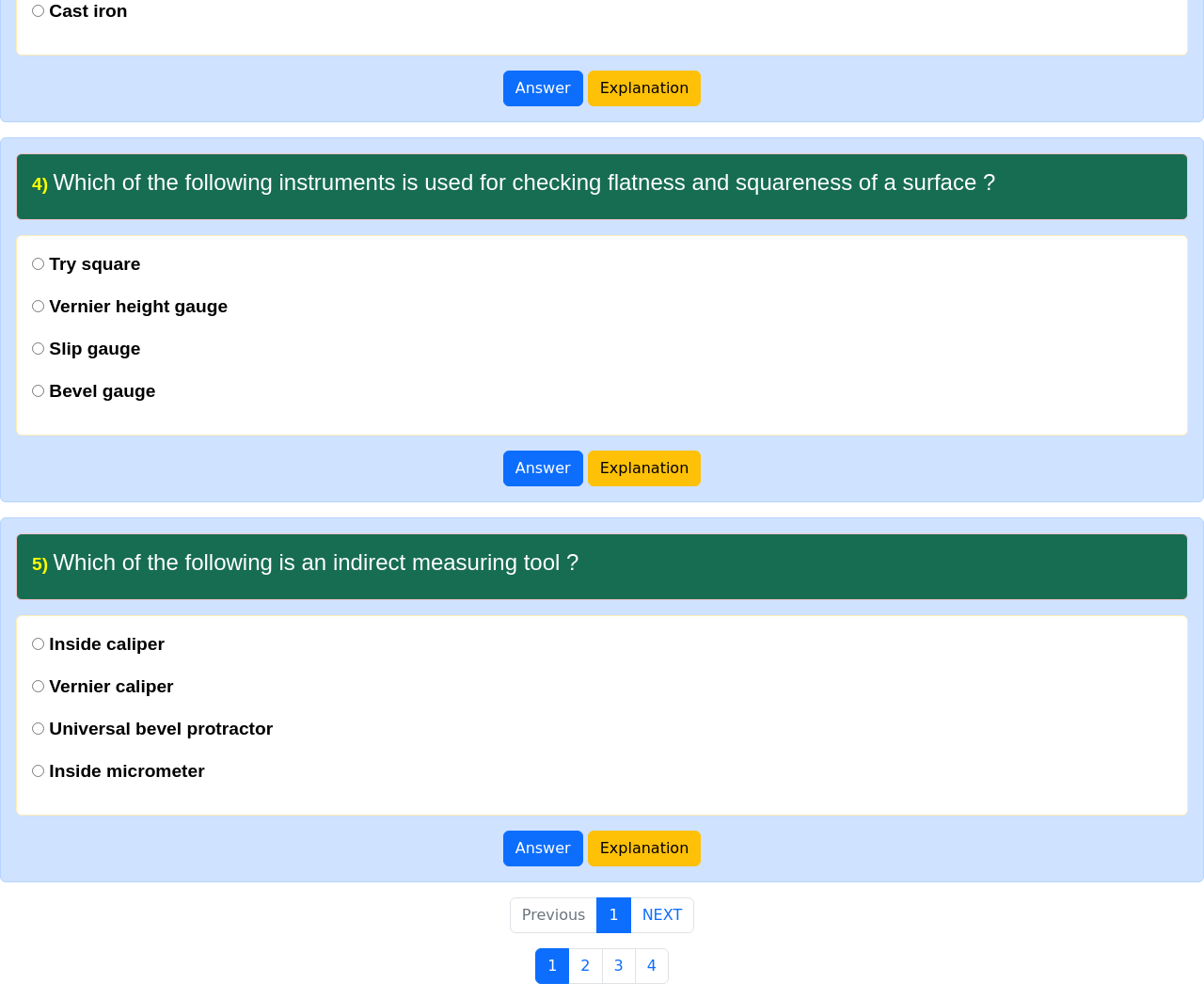How many pages are there in total?
Using the image, respond with a single word or phrase.

4